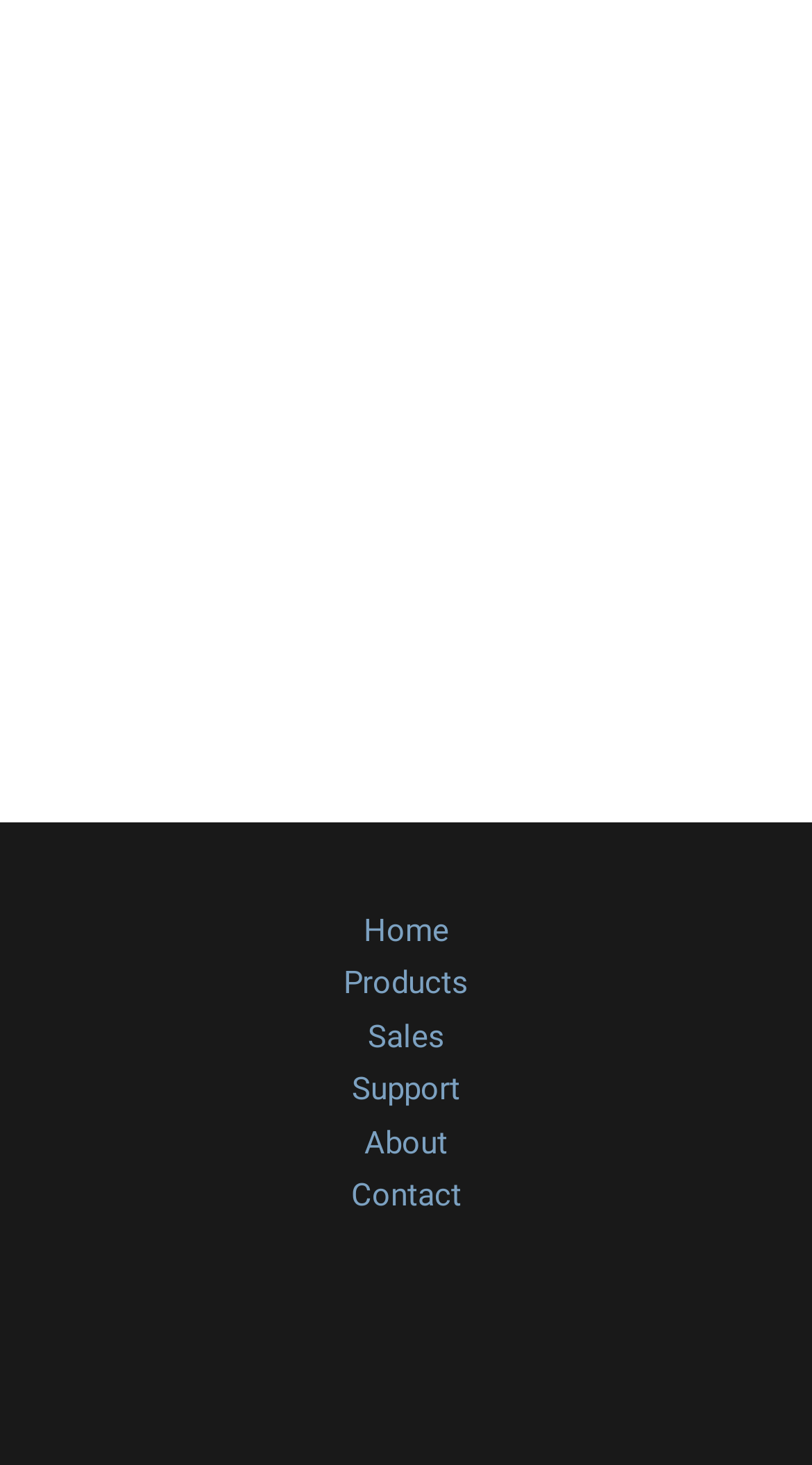What is the vertical position of the 'Products' link?
Refer to the image and provide a detailed answer to the question.

By comparing the y1 and y2 coordinates of the 'Products' and 'Sales' links, I found that the 'Products' link has a smaller y1 value (0.654) than the 'Sales' link (0.691), indicating that it is located above the 'Sales' link.